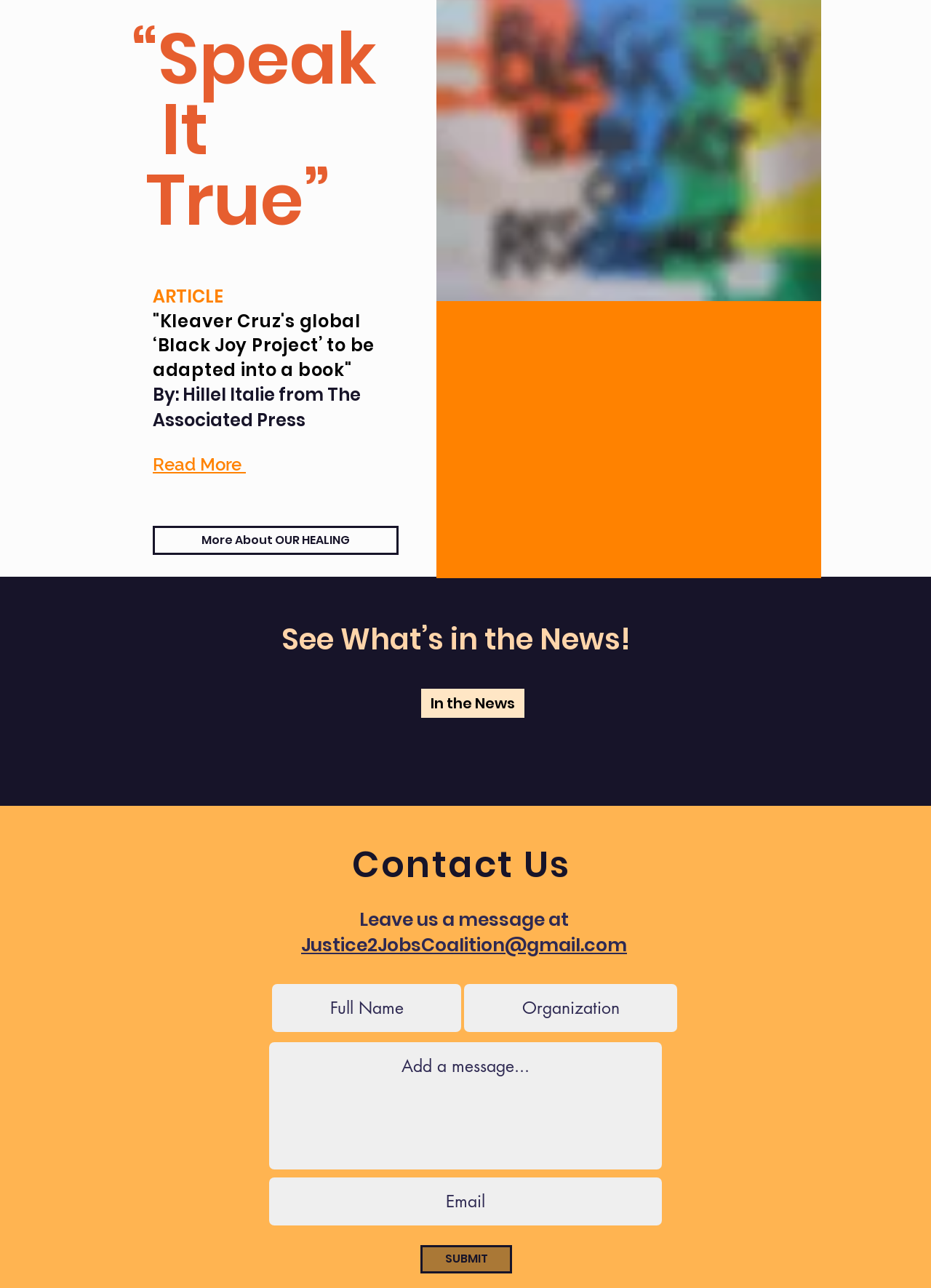Using the element description: "More About OUR HEALING", determine the bounding box coordinates for the specified UI element. The coordinates should be four float numbers between 0 and 1, [left, top, right, bottom].

[0.164, 0.408, 0.428, 0.431]